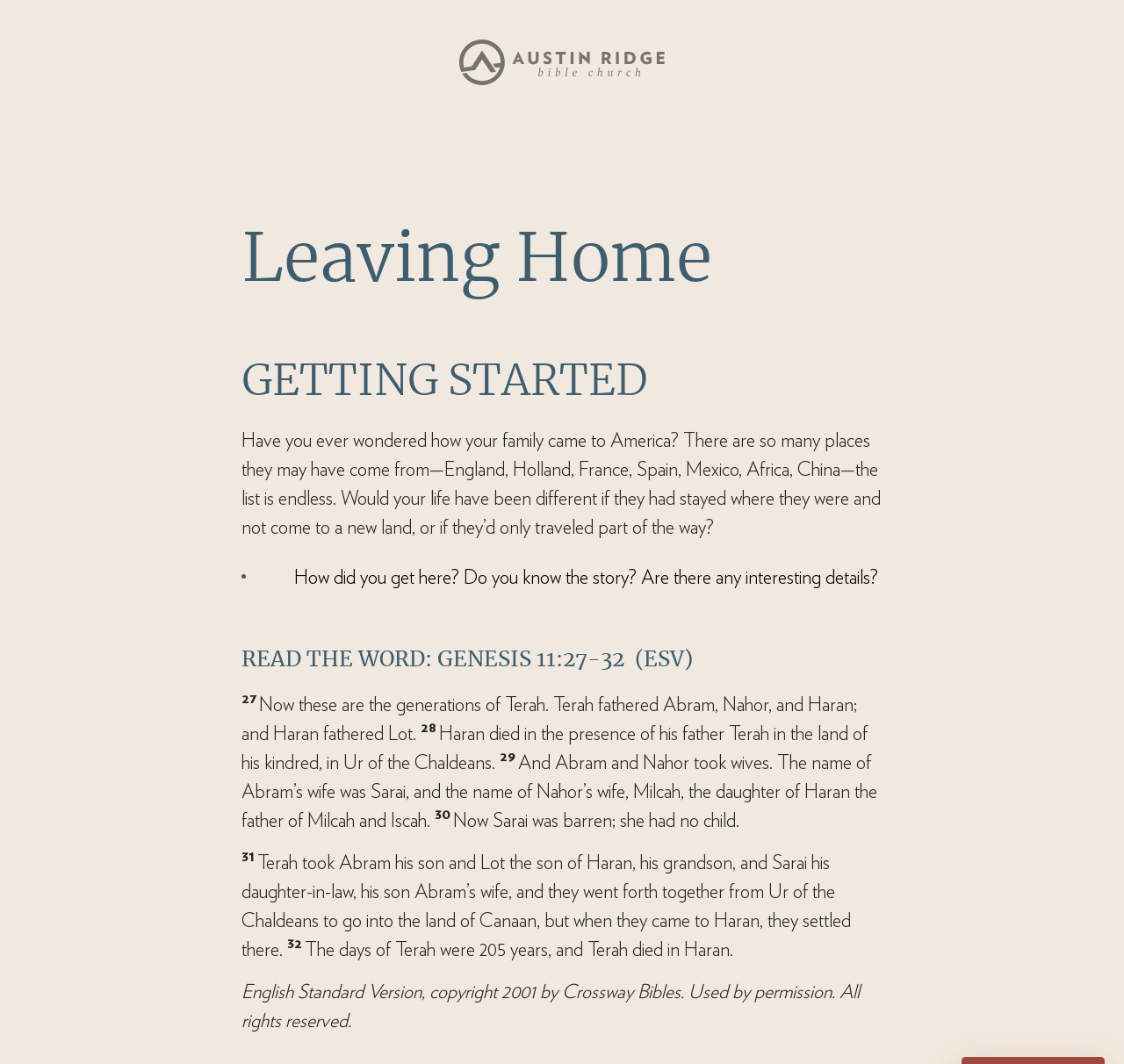Use a single word or phrase to answer the following:
How old was Terah when he died?

205 years